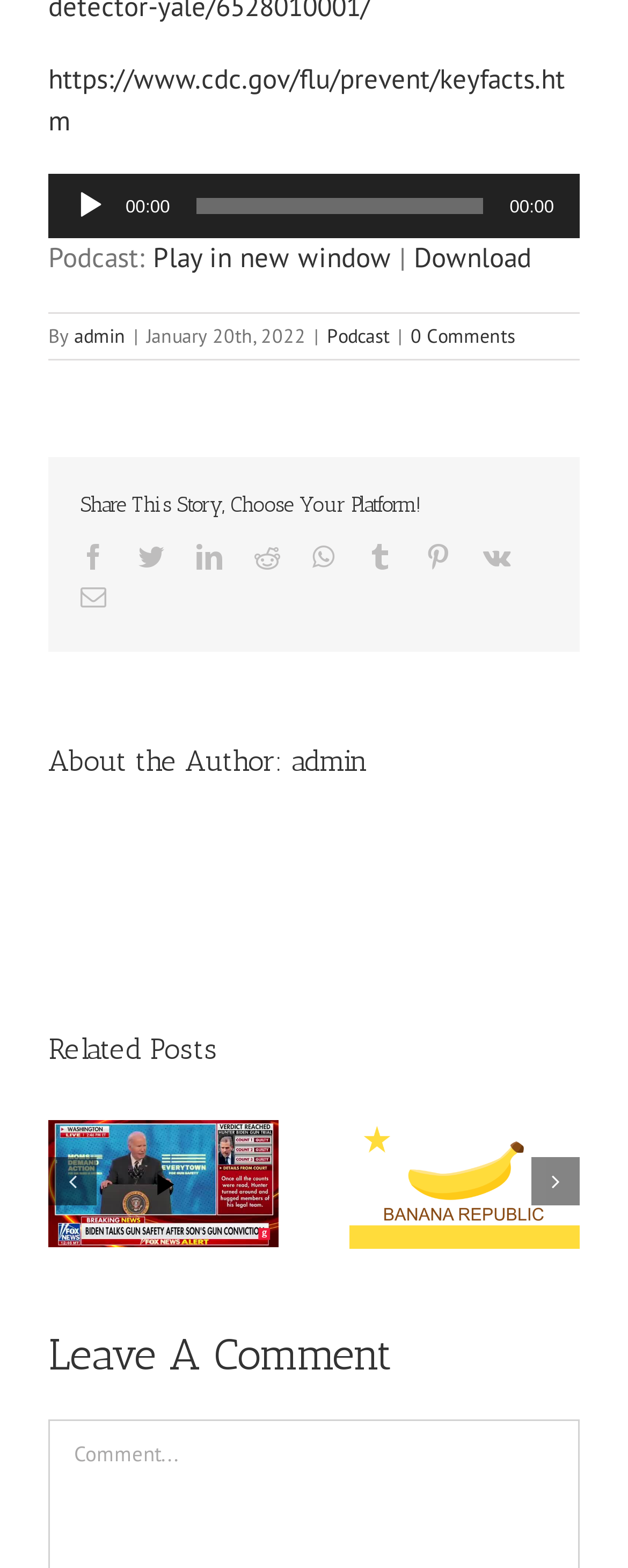Specify the bounding box coordinates of the element's area that should be clicked to execute the given instruction: "Play the audio". The coordinates should be four float numbers between 0 and 1, i.e., [left, top, right, bottom].

[0.118, 0.121, 0.169, 0.142]